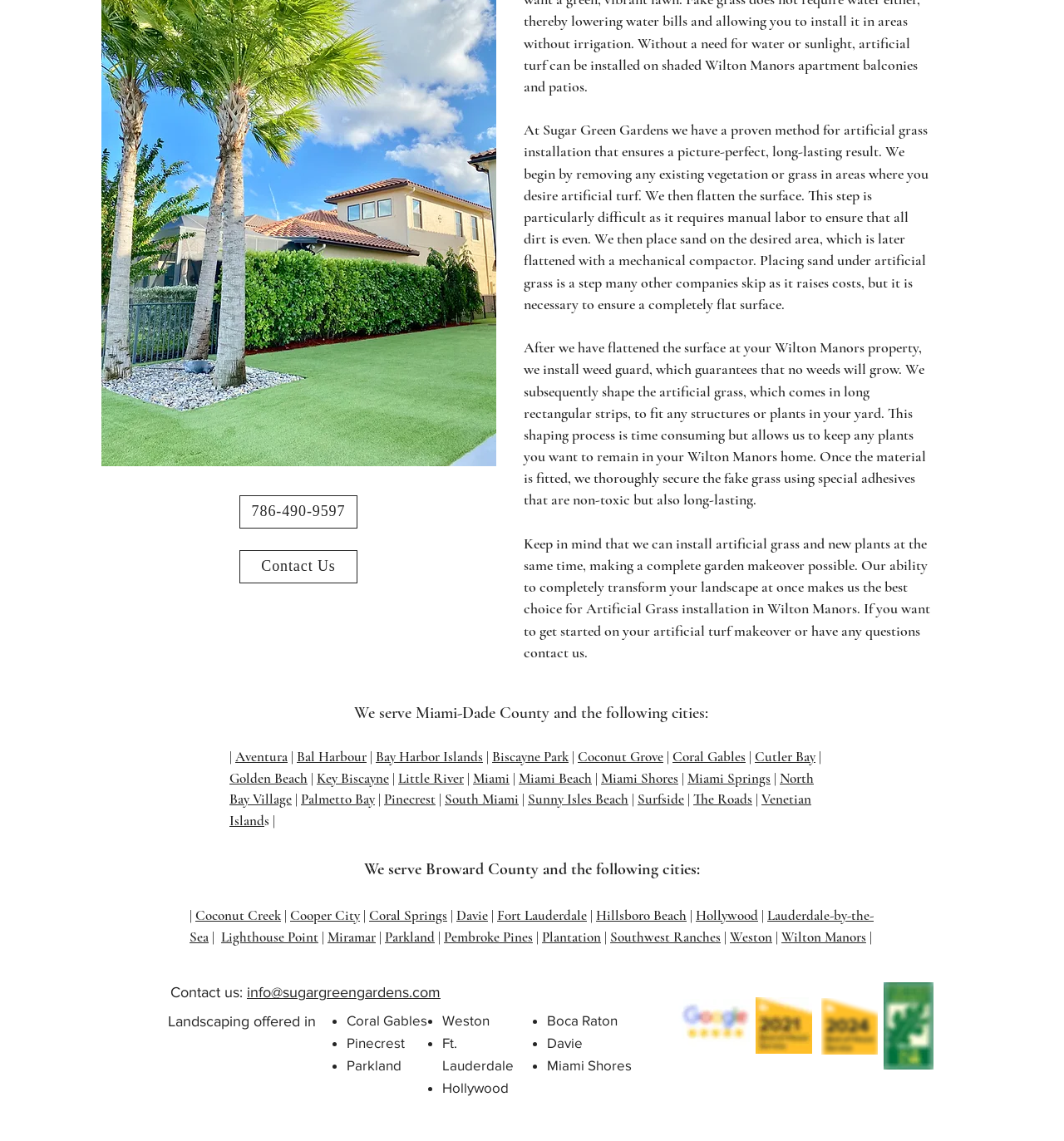Identify the coordinates of the bounding box for the element that must be clicked to accomplish the instruction: "Send an email to info@sugargreengardens.com".

[0.232, 0.862, 0.414, 0.877]